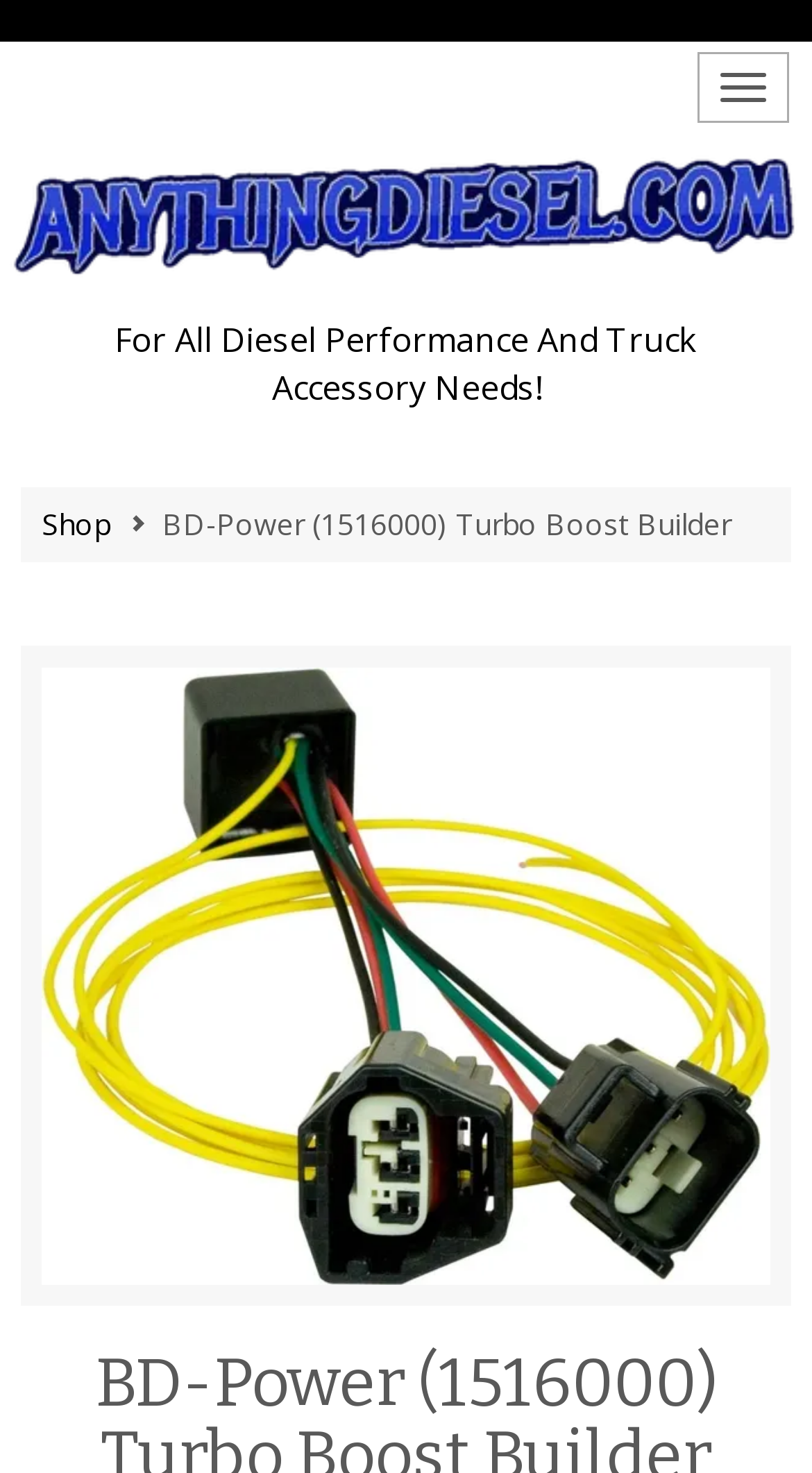Determine the webpage's heading and output its text content.

BD-Power (1516000) Turbo Boost Builder